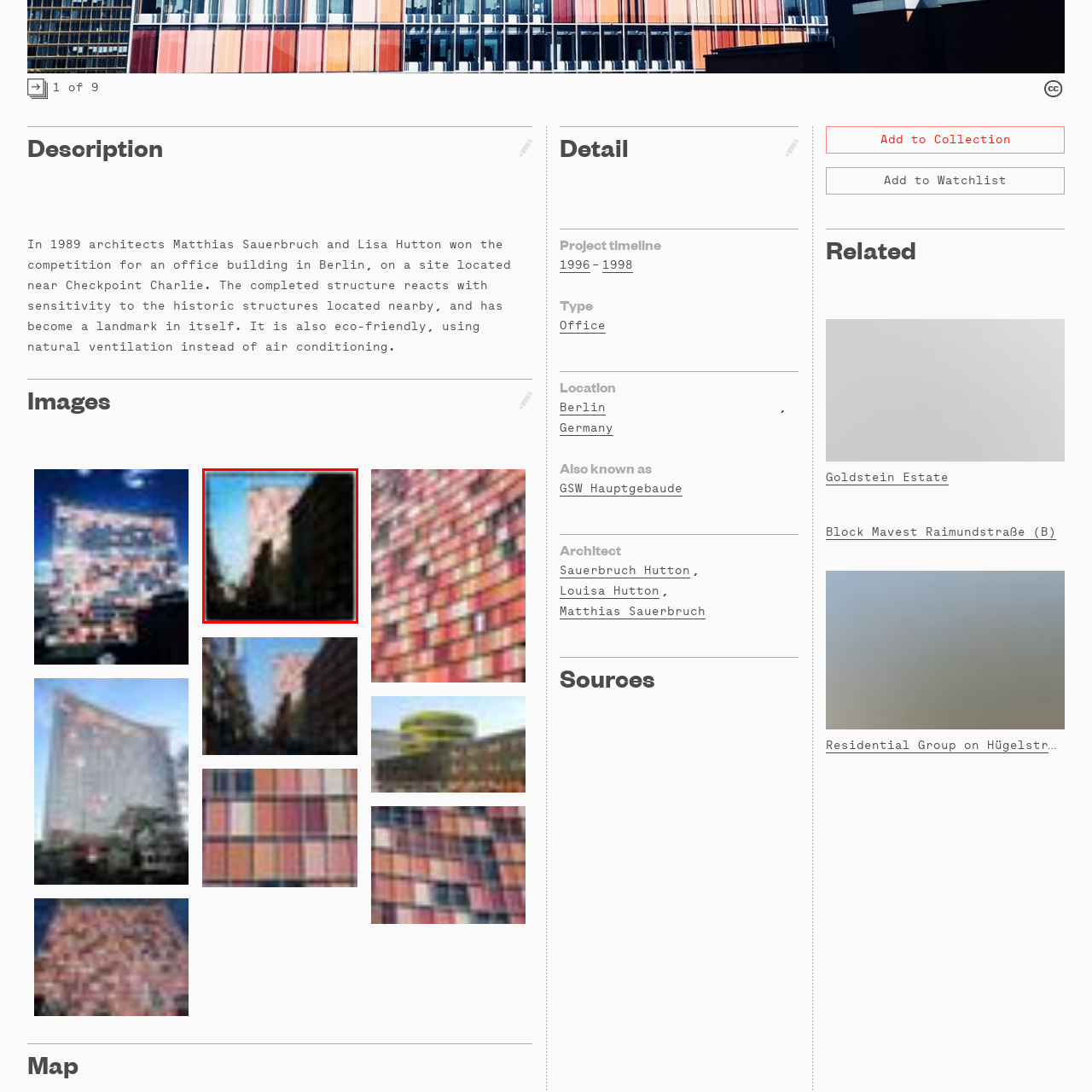Review the image segment marked with the grey border and deliver a thorough answer to the following question, based on the visual information provided: 
Who are the architects of the office building?

The caption credits the modern design sensibilities of the office building to its architects, Matthias Sauerbruch and Lisa Hutton, indicating that they are the designers of the building.